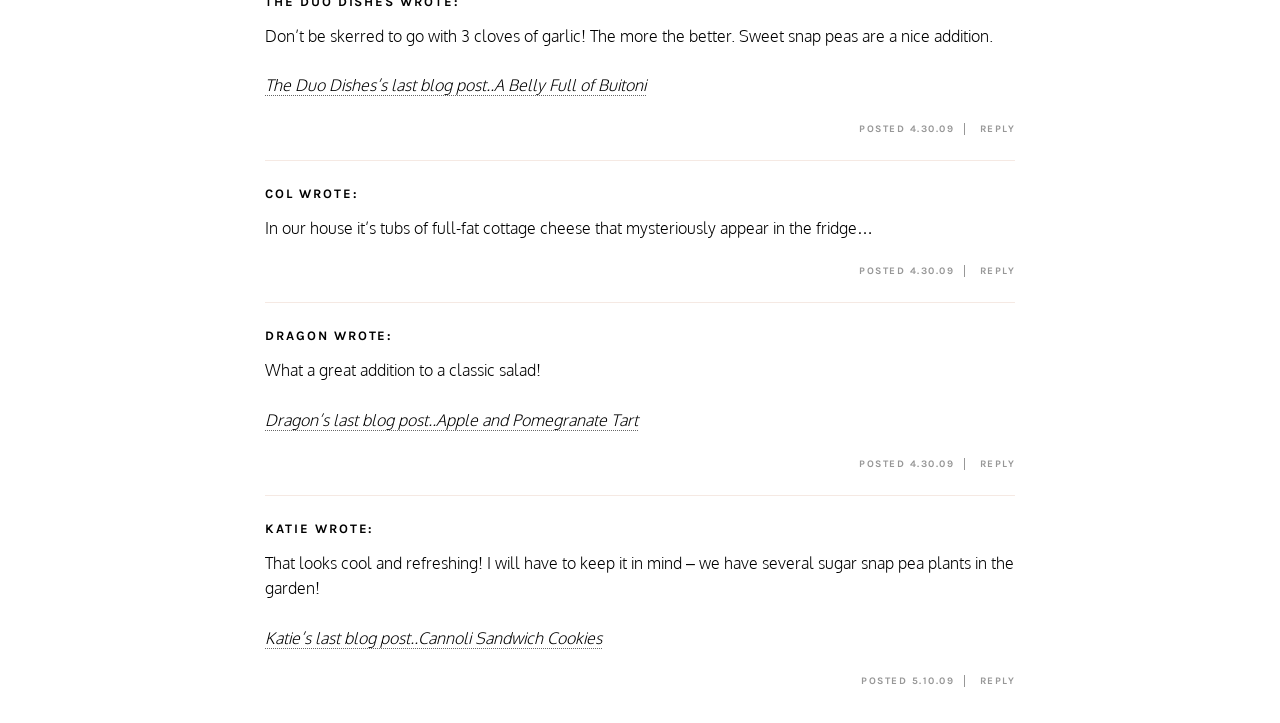Using the description: "A Belly Full of Buitoni", determine the UI element's bounding box coordinates. Ensure the coordinates are in the format of four float numbers between 0 and 1, i.e., [left, top, right, bottom].

[0.386, 0.104, 0.505, 0.132]